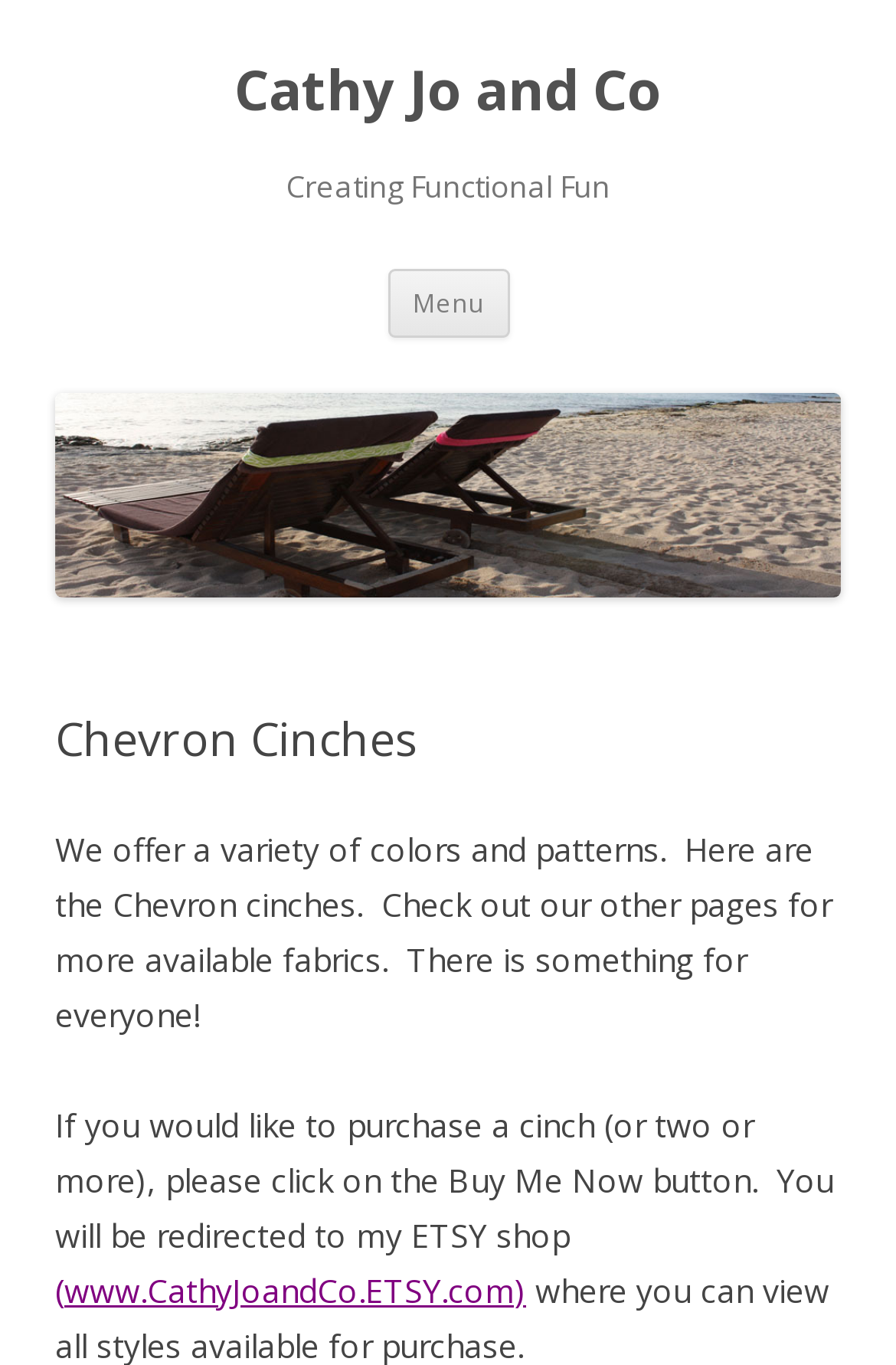Offer a detailed account of what is visible on the webpage.

The webpage is titled "Chevron Cinches - Cathy Jo and Co" and features a prominent heading "Cathy Jo and Co" at the top left corner, accompanied by a link to the same name. Below this, there is a secondary heading "Creating Functional Fun" that spans the width of the page.

To the right of the secondary heading, a "Menu" button is positioned, followed by a "Skip to content" link. Further down, there is a link to "Cathy Jo and Co" again, which is accompanied by an image of the same name.

The main content of the page is divided into two sections. The first section has a heading "Chevron Cinches" and features a paragraph of text that describes the variety of colors and patterns available, as well as an invitation to explore other pages for more fabrics. The second section provides instructions on how to purchase a cinch, directing users to click on the "Buy Me Now" button, which will redirect them to the ETSY shop.

At the very bottom of the page, there is a link to the ETSY shop, "www.CathyJoandCo.ETSY.com". Overall, the page has a simple and organized layout, with clear headings and concise text.